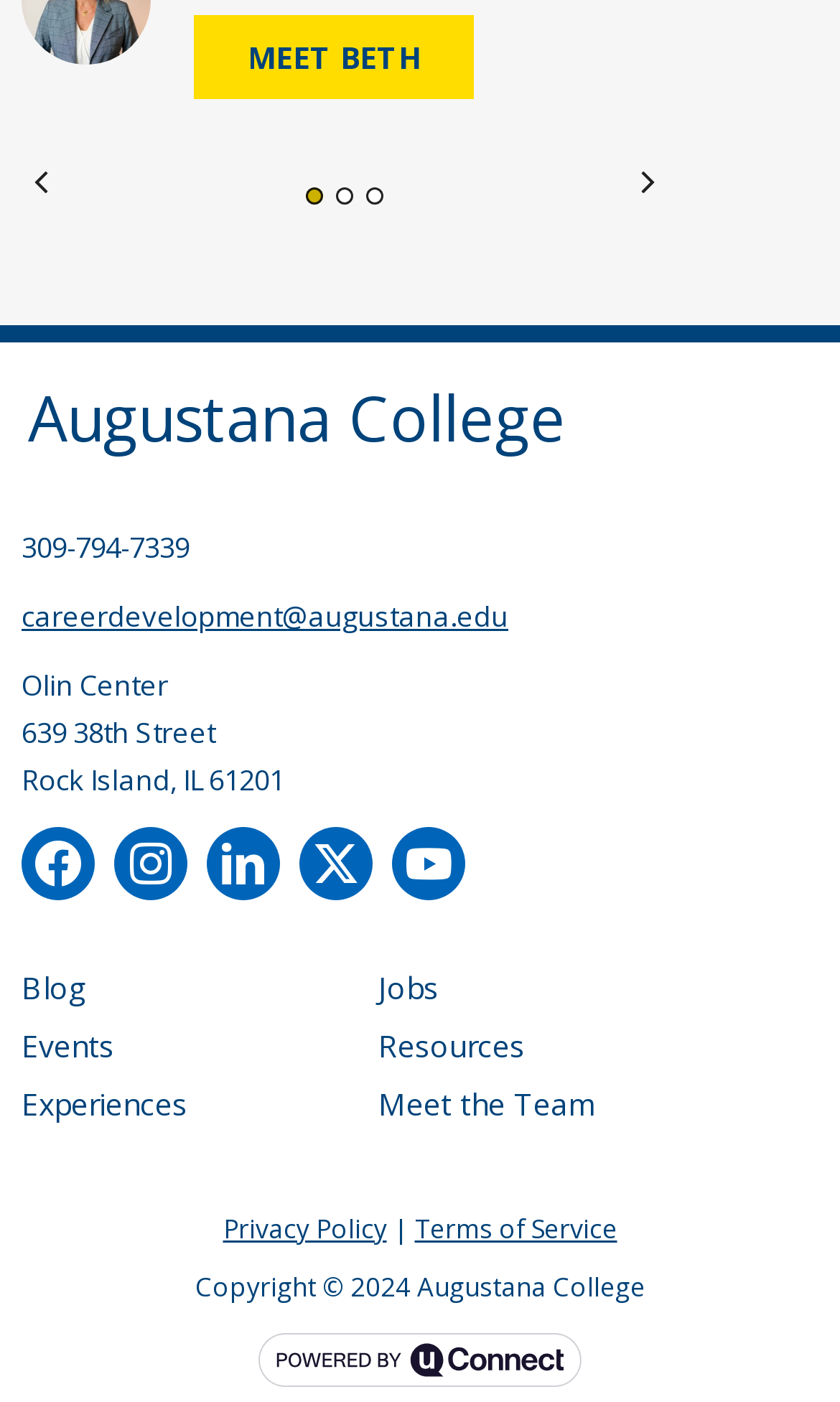Please provide a comprehensive answer to the question based on the screenshot: What is the address of Olin Center?

I found the address by looking at the StaticText elements with OCR text 'Olin Center', '639 38th Street', and 'Rock Island, IL 61201' located at the top-left section of the webpage.